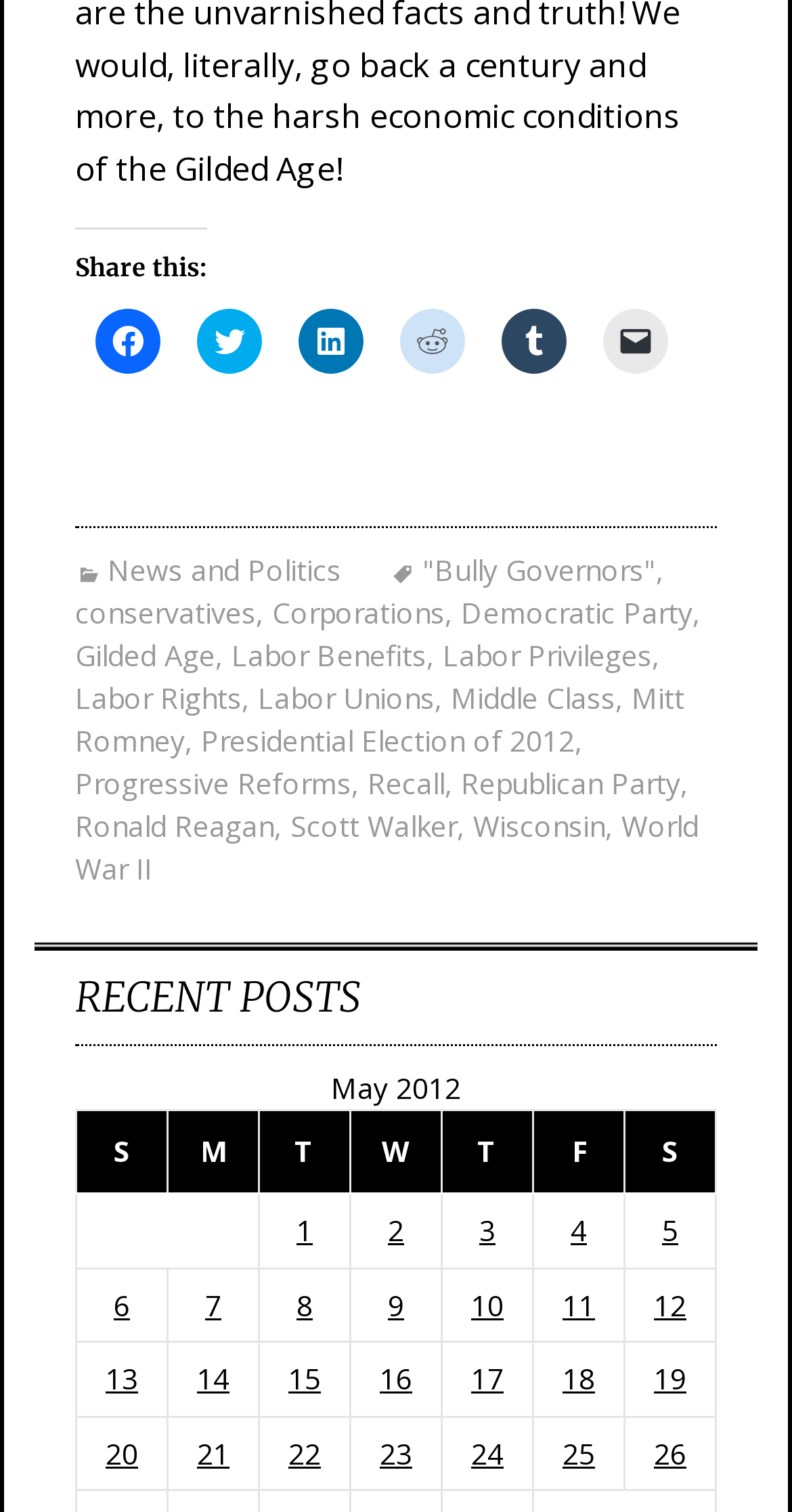What is the purpose of the 'Share this:' section?
From the image, respond with a single word or phrase.

Social media sharing